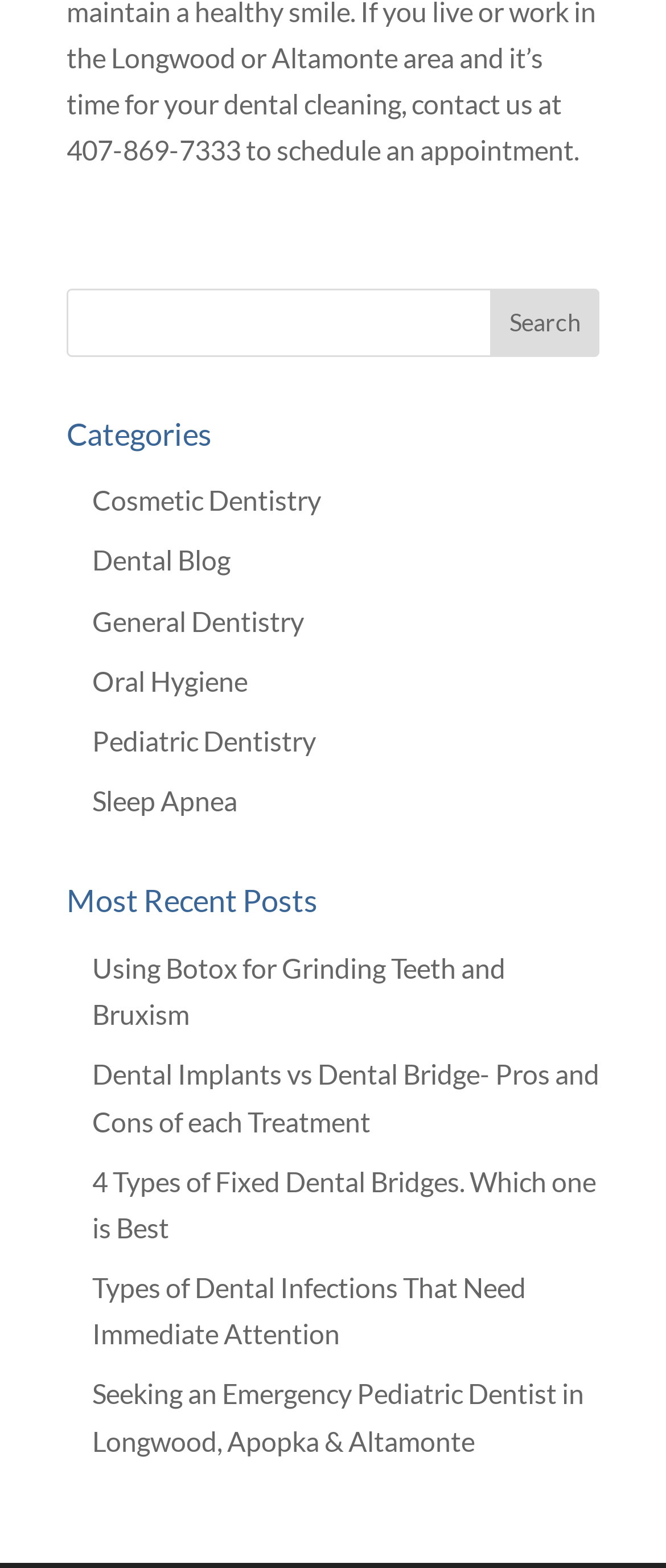Using the element description: "name="s"", determine the bounding box coordinates for the specified UI element. The coordinates should be four float numbers between 0 and 1, [left, top, right, bottom].

[0.1, 0.184, 0.9, 0.227]